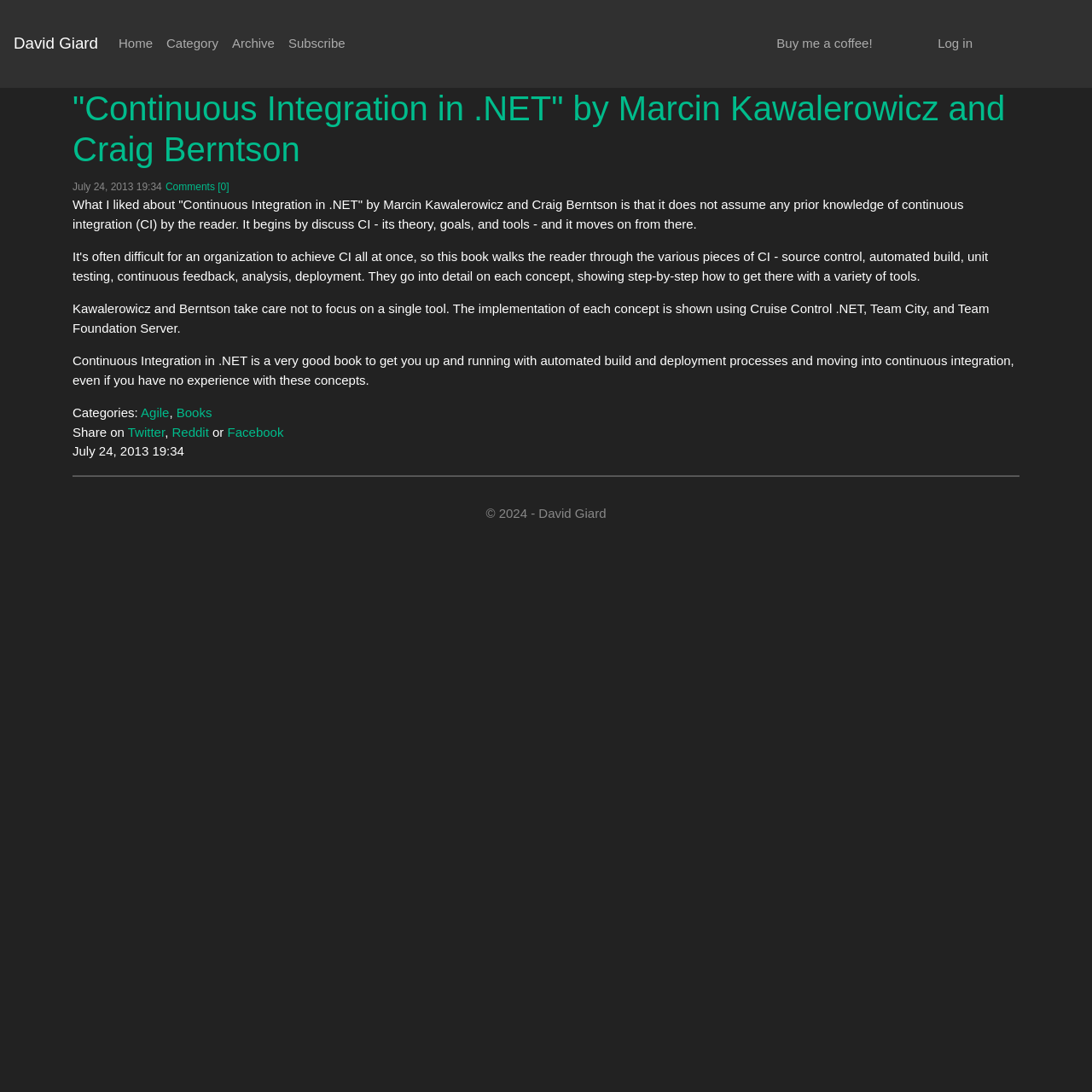How many comments are there on the book review?
Based on the screenshot, give a detailed explanation to answer the question.

The answer can be found in the link element which says 'Comments [0]'. This link is likely to be a link to the comments section of the book review, and the number in brackets indicates the number of comments.